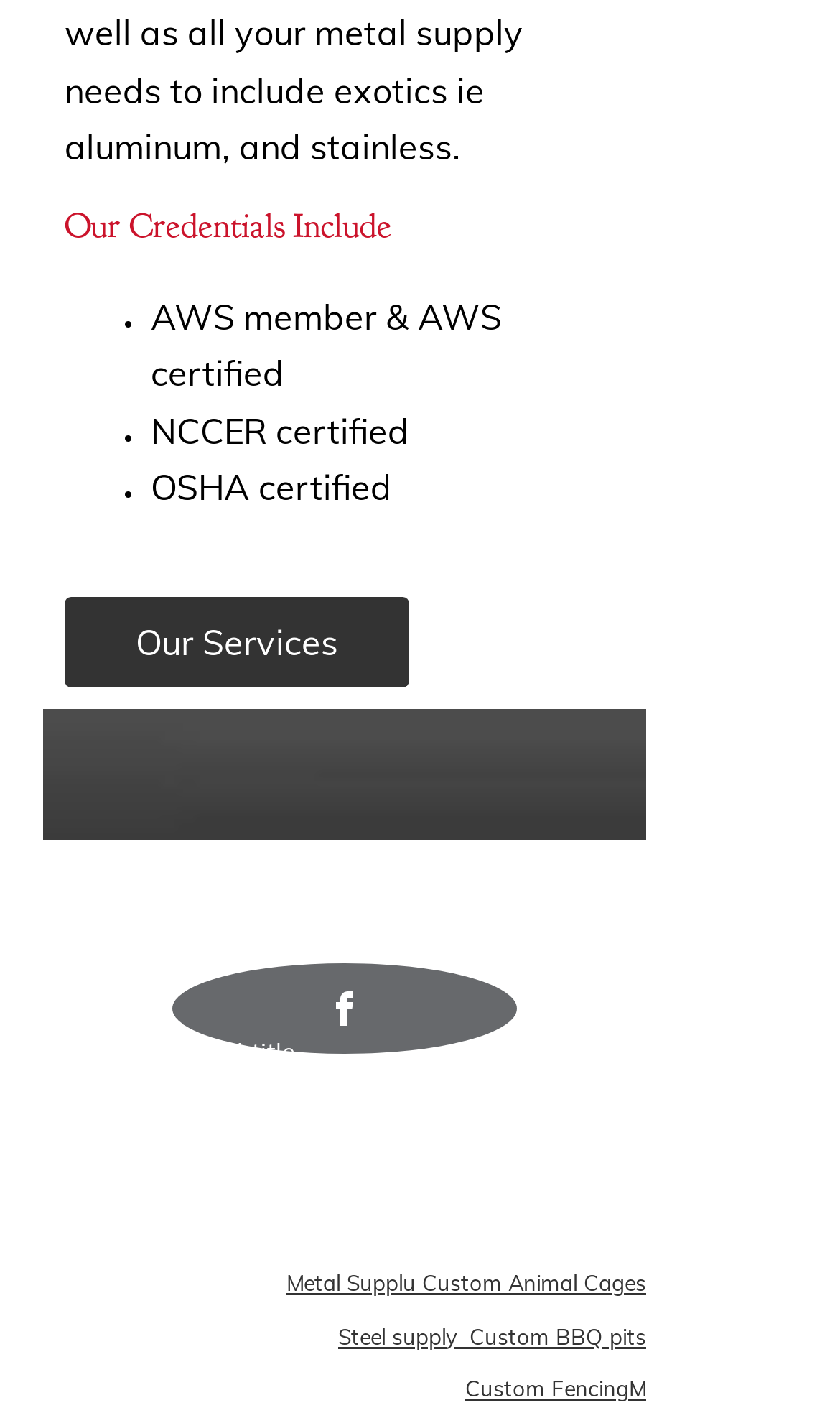What are the certifications of Metal Visions?
Please provide a single word or phrase as your answer based on the image.

AWS, NCCER, OSHA